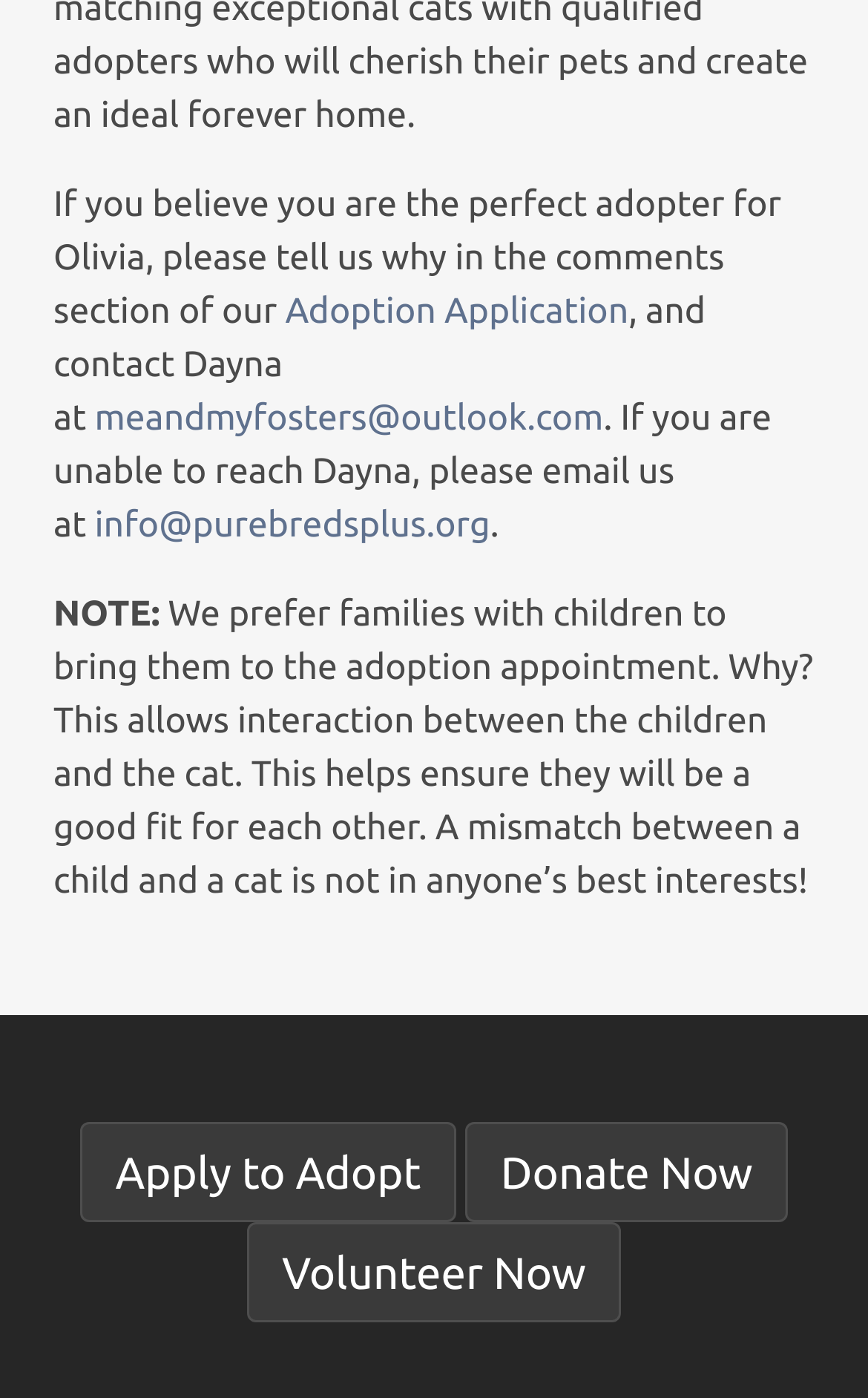Extract the bounding box coordinates of the UI element described: "Apply to Adopt". Provide the coordinates in the format [left, top, right, bottom] with values ranging from 0 to 1.

[0.092, 0.803, 0.526, 0.874]